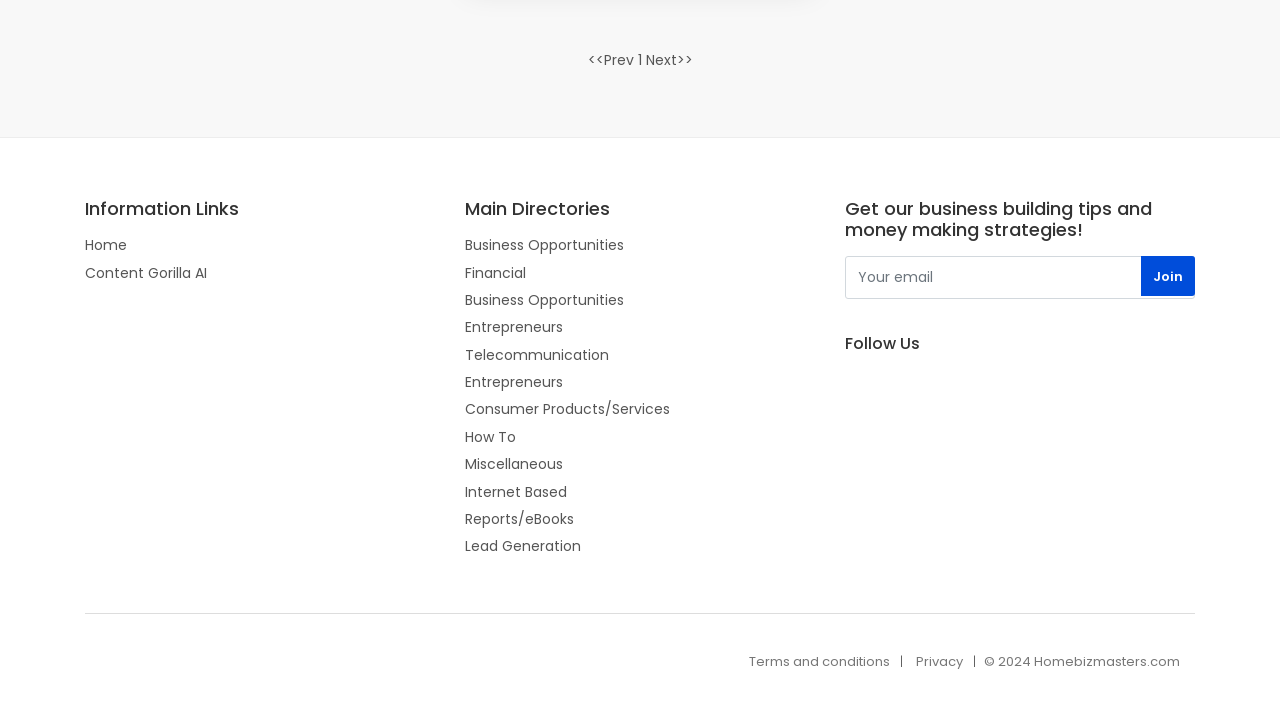What is the first link in the 'Information Links' section? Examine the screenshot and reply using just one word or a brief phrase.

Home